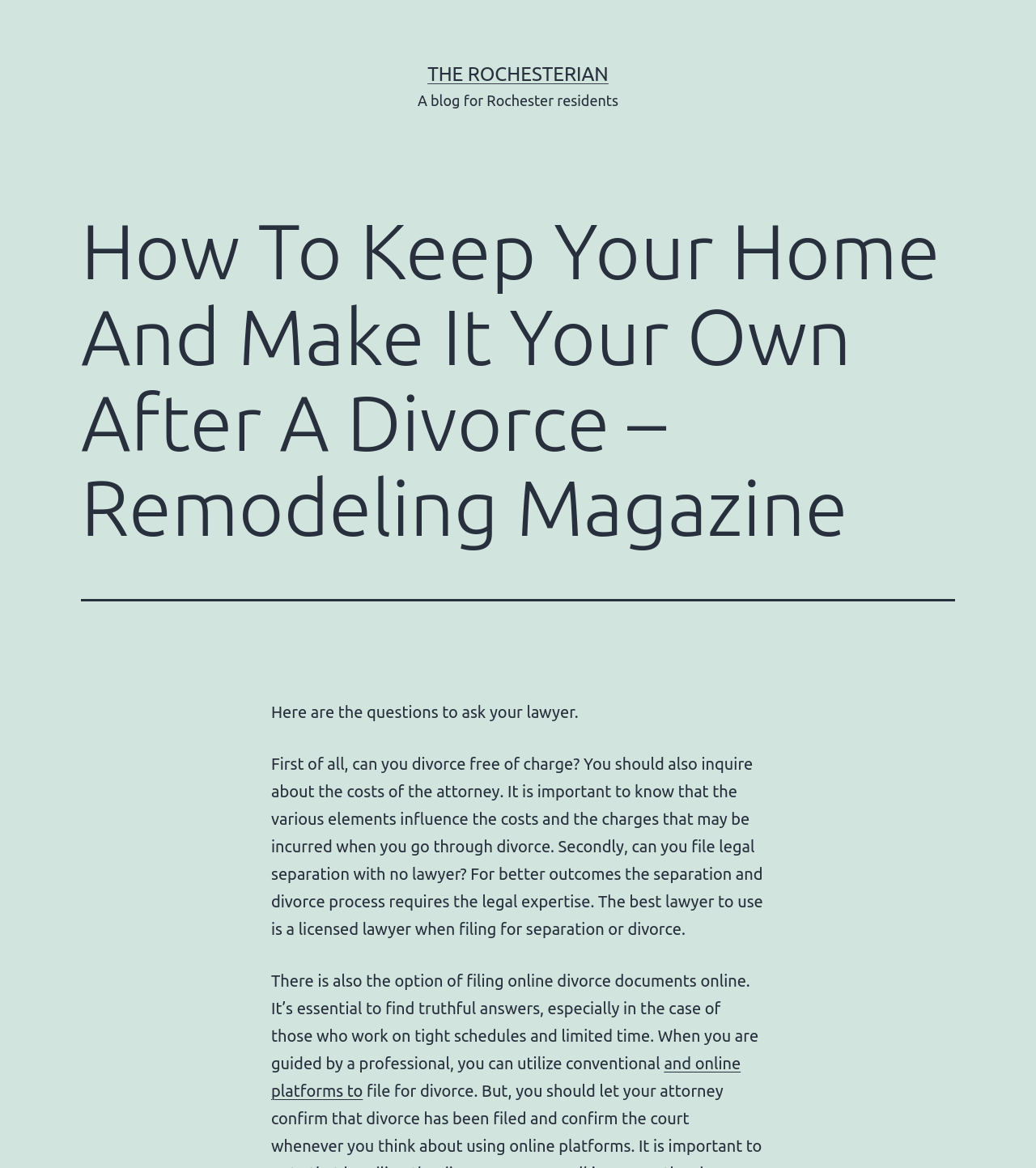What is the name of the blog?
Using the information from the image, provide a comprehensive answer to the question.

The name of the blog is mentioned in the top-left corner of the webpage, where it says 'THE ROCHESTERIAN' in a link format.